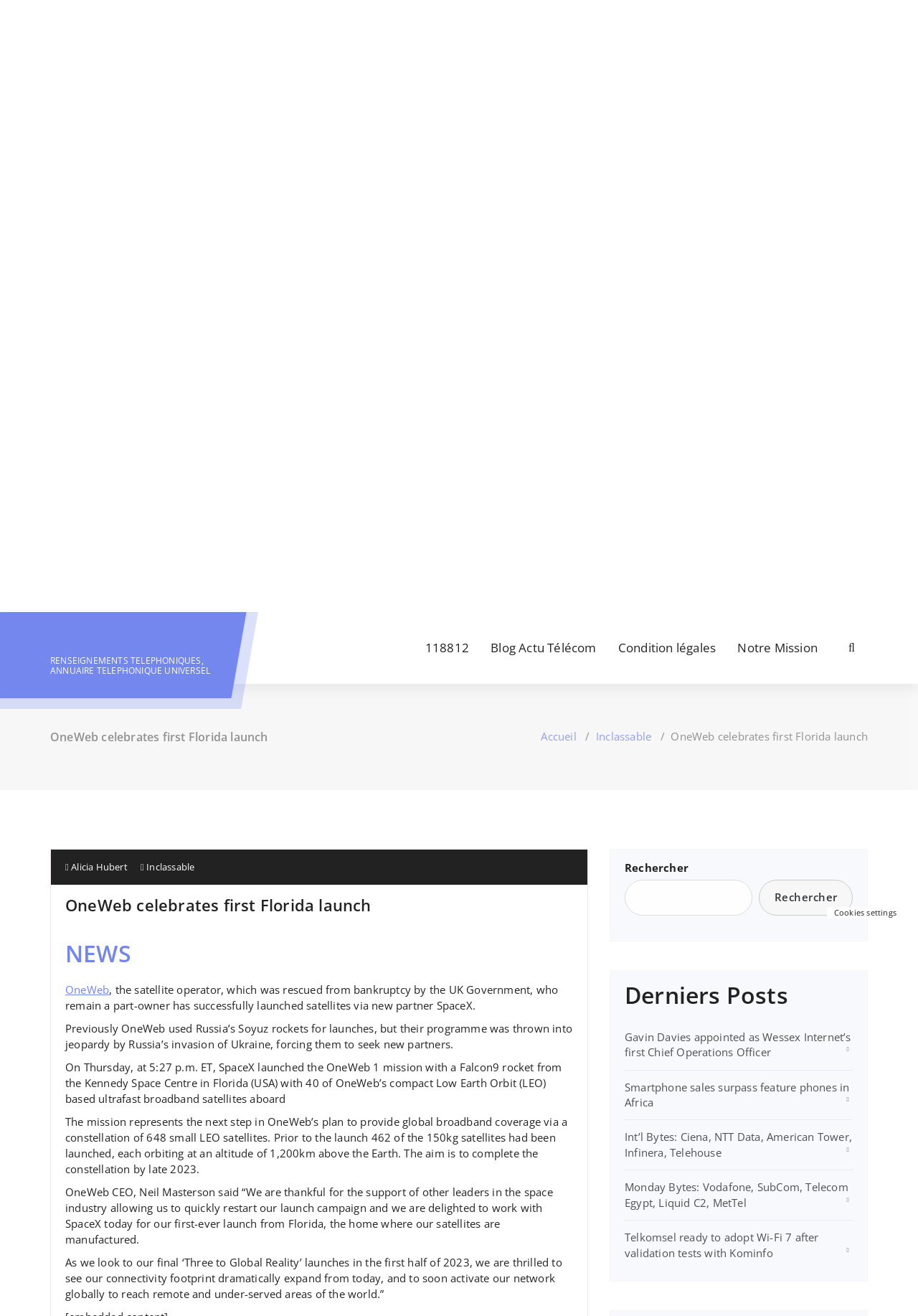What is the name of the satellite operator mentioned in the article?
Please provide an in-depth and detailed response to the question.

The article mentions that OneWeb, the satellite operator, has successfully launched satellites via new partner SpaceX. This information can be found in the paragraph that starts with 'On Thursday, at 5:27 p.m. ET, SpaceX launched the OneWeb 1 mission...'.